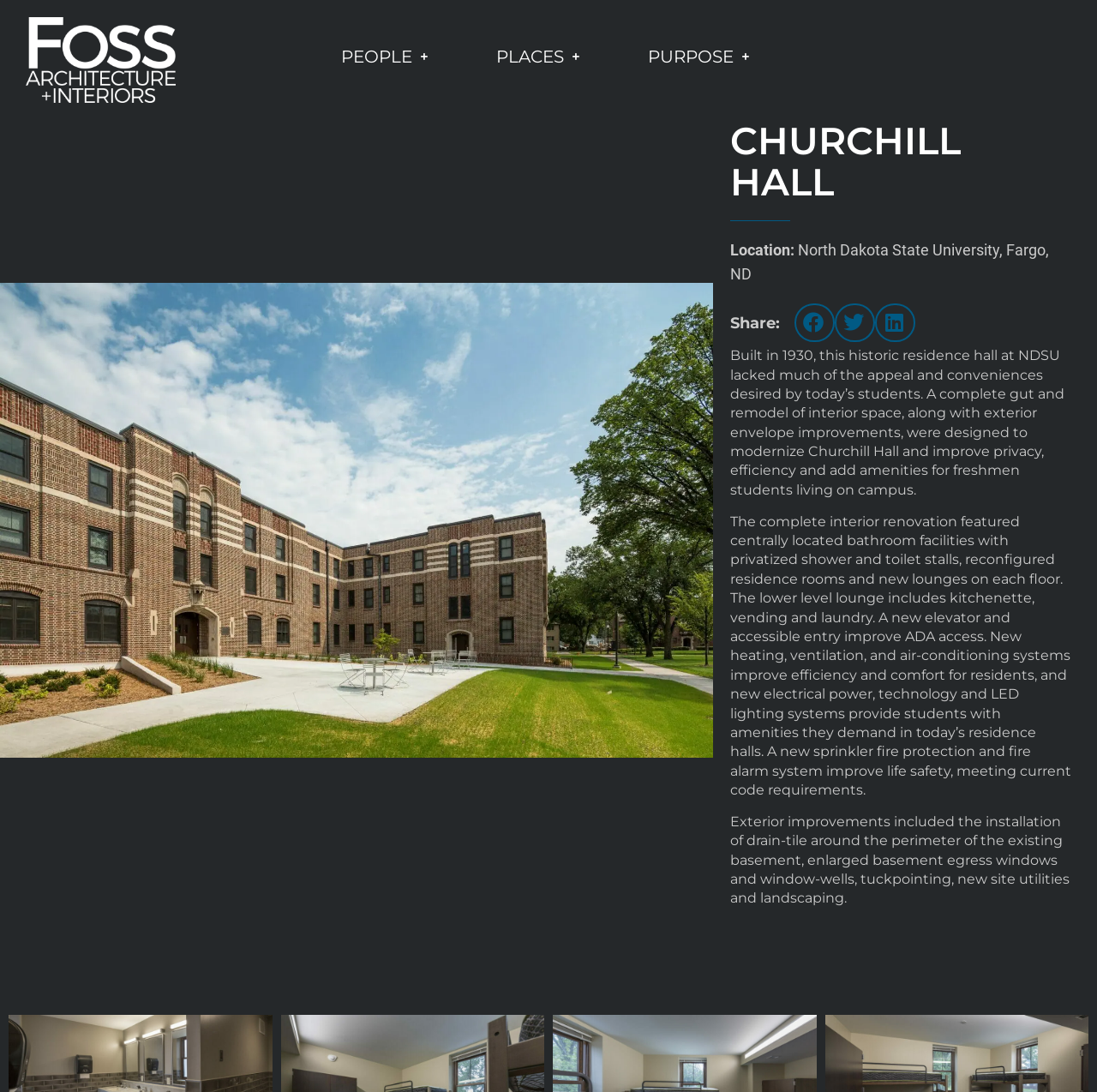Provide a short, one-word or phrase answer to the question below:
What is the feature of the lower level lounge?

Kitchenette, vending and laundry